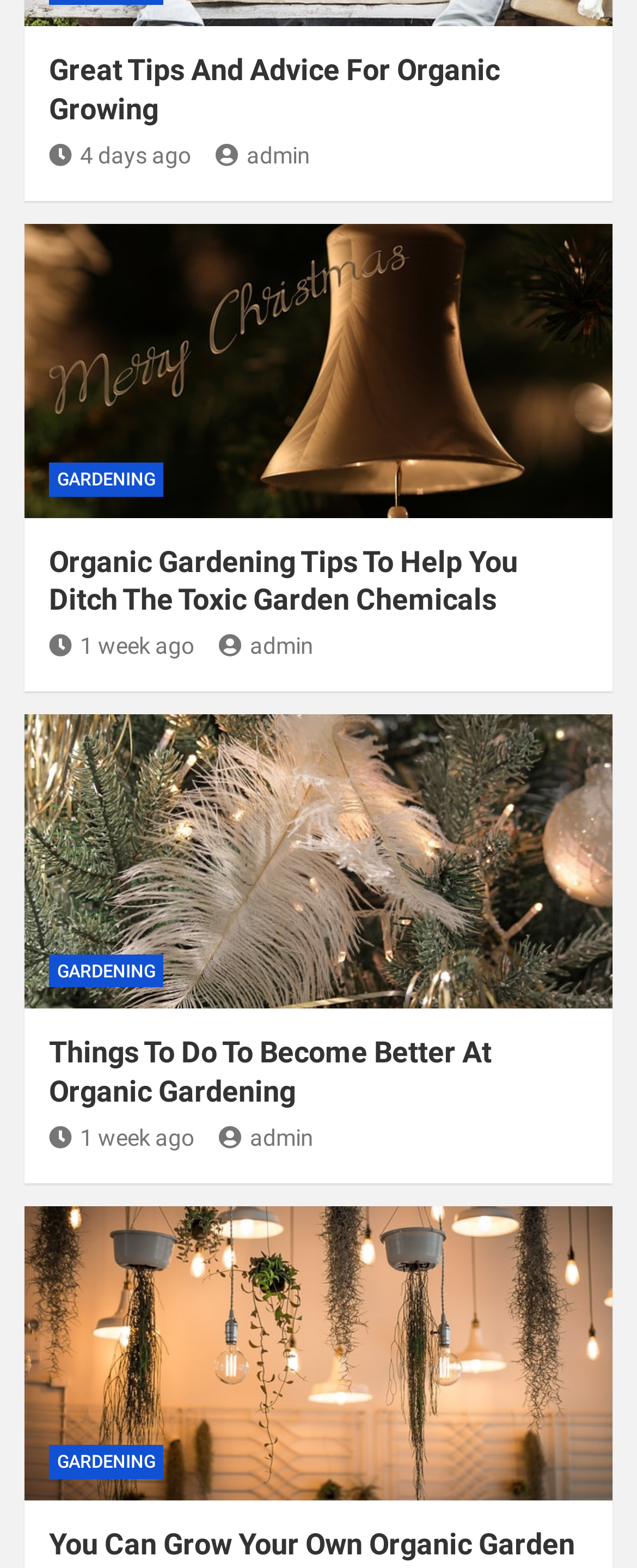Identify the bounding box coordinates for the region of the element that should be clicked to carry out the instruction: "view the latest post in the 'GARDENING' category". The bounding box coordinates should be four float numbers between 0 and 1, i.e., [left, top, right, bottom].

[0.077, 0.295, 0.256, 0.317]